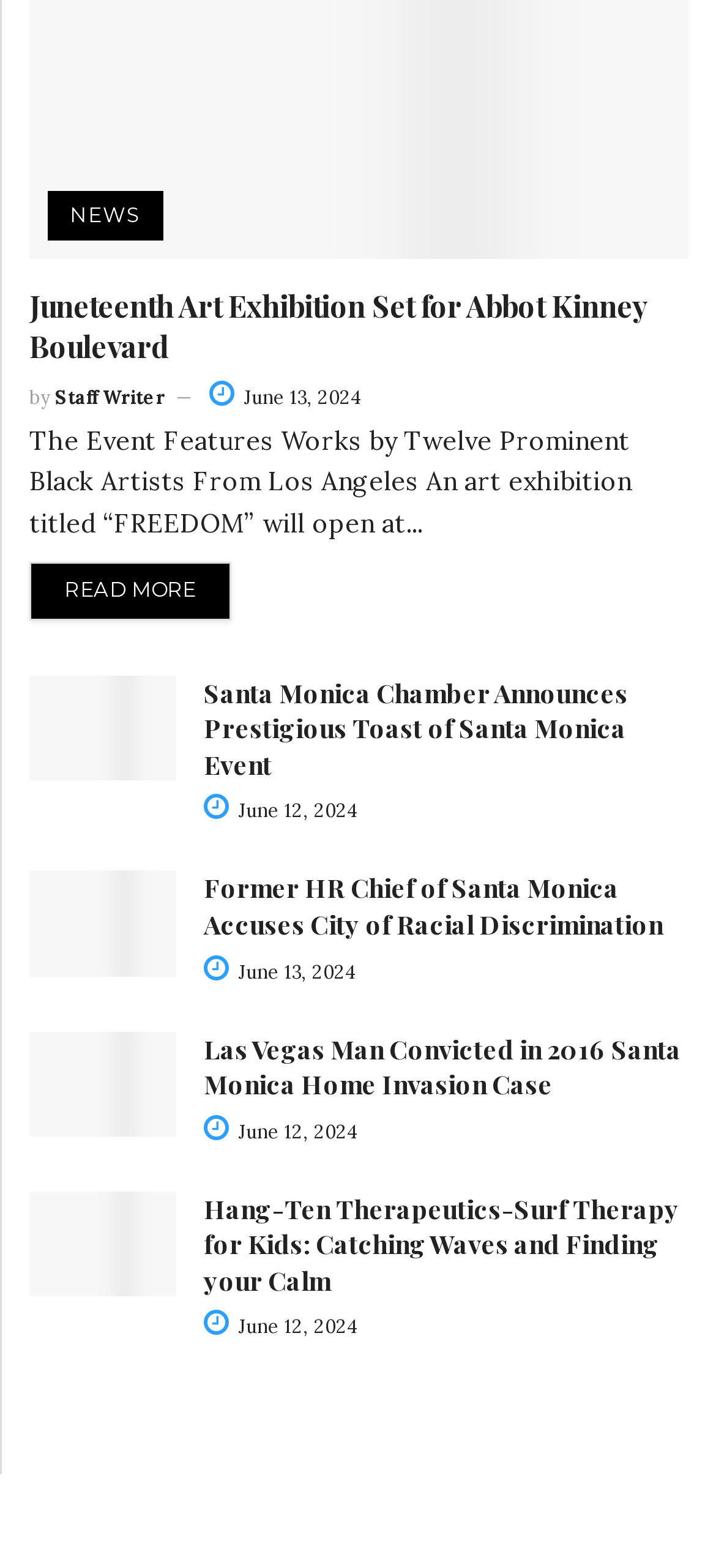What is the date of the third article?
Examine the image and provide an in-depth answer to the question.

I determined the date of the third article by looking at the link element with the text ' June 13, 2024' which is located below the heading element of the third article. This link element indicates the date of the article.